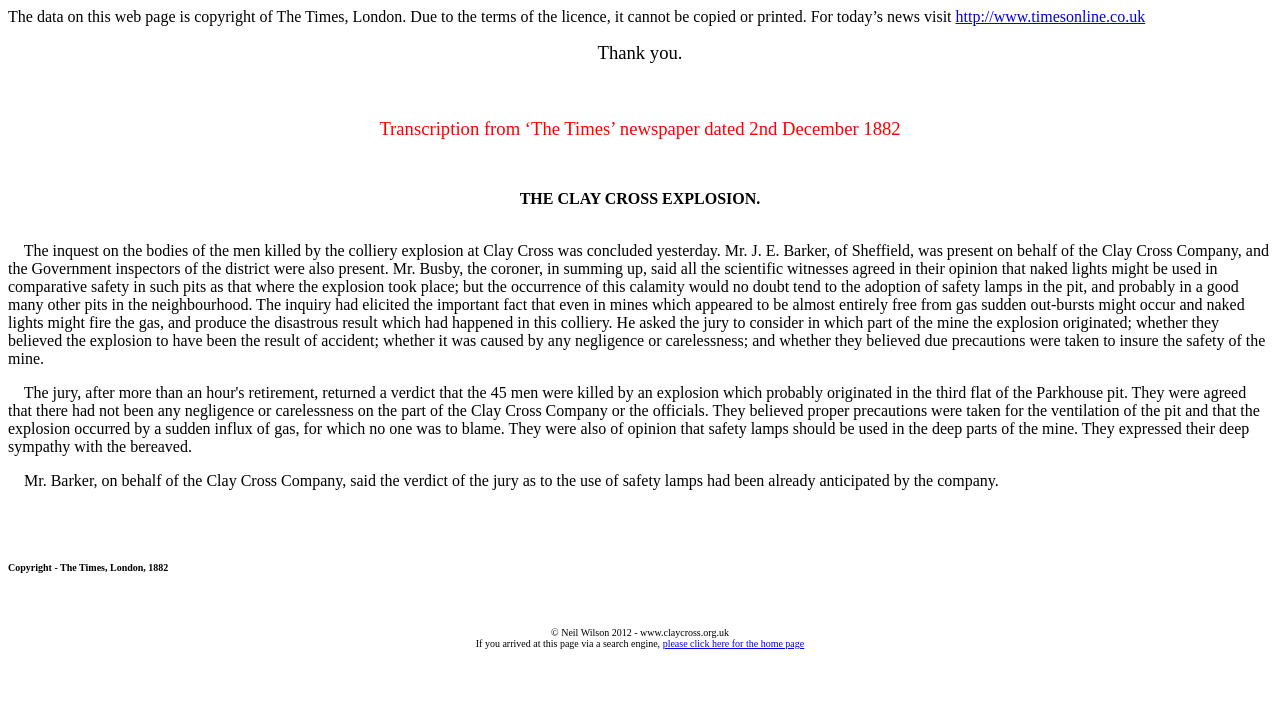What is the purpose of the inquest mentioned in the article?
Please use the image to provide an in-depth answer to the question.

I inferred the purpose of the inquest by reading the text 'The inquest on the bodies of the men killed by the colliery explosion at Clay Cross was concluded yesterday...' which suggests that the inquest is investigating the cause of the explosion.